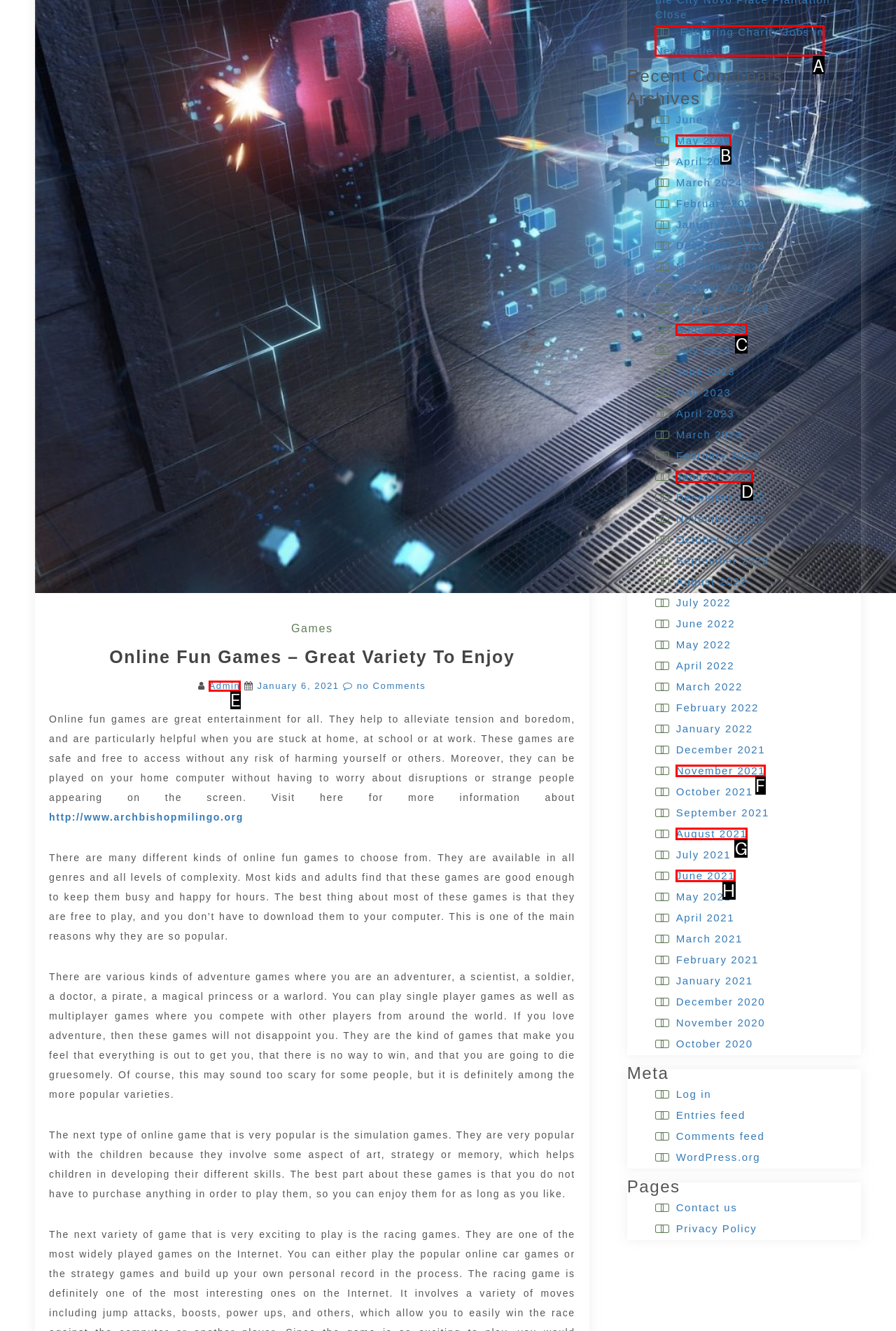Match the description: Exploring Charity Jobs in Newcastle to the appropriate HTML element. Respond with the letter of your selected option.

A